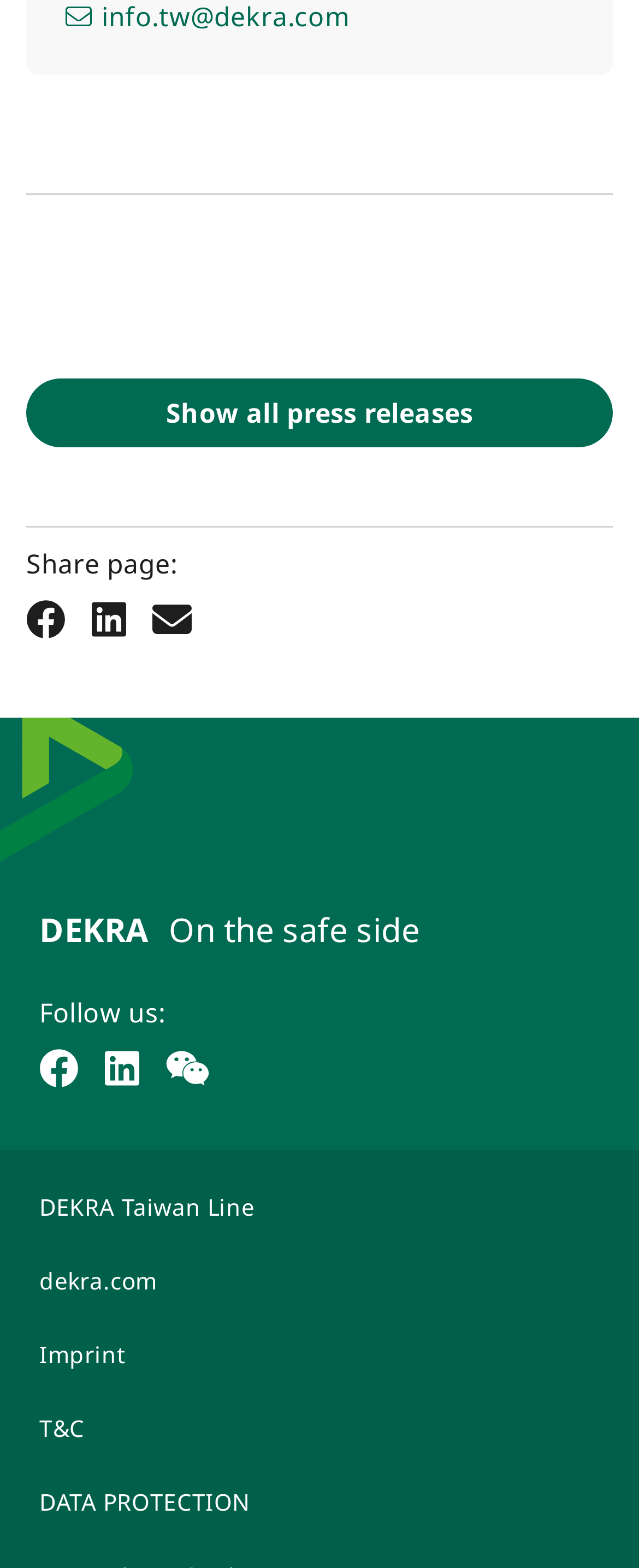Locate the UI element that matches the description aria-label="linkedin" title="linkedin" in the webpage screenshot. Return the bounding box coordinates in the format (top-left x, top-left y, bottom-right x, bottom-right y), with values ranging from 0 to 1.

[0.164, 0.669, 0.218, 0.694]